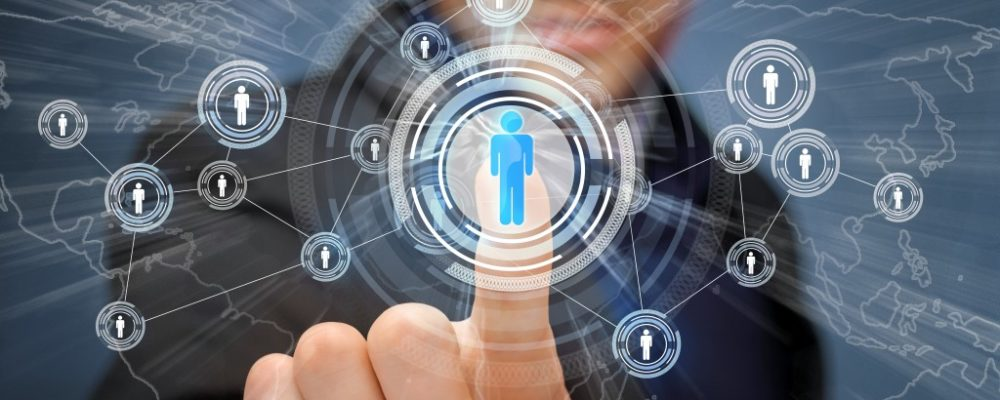Convey a detailed narrative of what is depicted in the image.

The image depicts a person’s hand reaching out to interact with a digital network interface, showcasing the interconnectedness of individuals in a modern, tech-driven landscape. In the center of the interface is an icon representing a person, surrounded by various circular graphics that connect to smaller figures, symbolizing a complex web of relationships and collaborations. This visual highlights the significance of networking within the technology sector, particularly in contexts like TechCrunch Disrupt, where building connections and showcasing innovations can lead to significant opportunities for startups and entrepreneurs. The backdrop features a blurred map-like design, reinforcing the global nature of these interactions, further emphasizing the importance of engaging with a diverse range of stakeholders in the journey to attract investors and gain traction in the competitive tech industry.